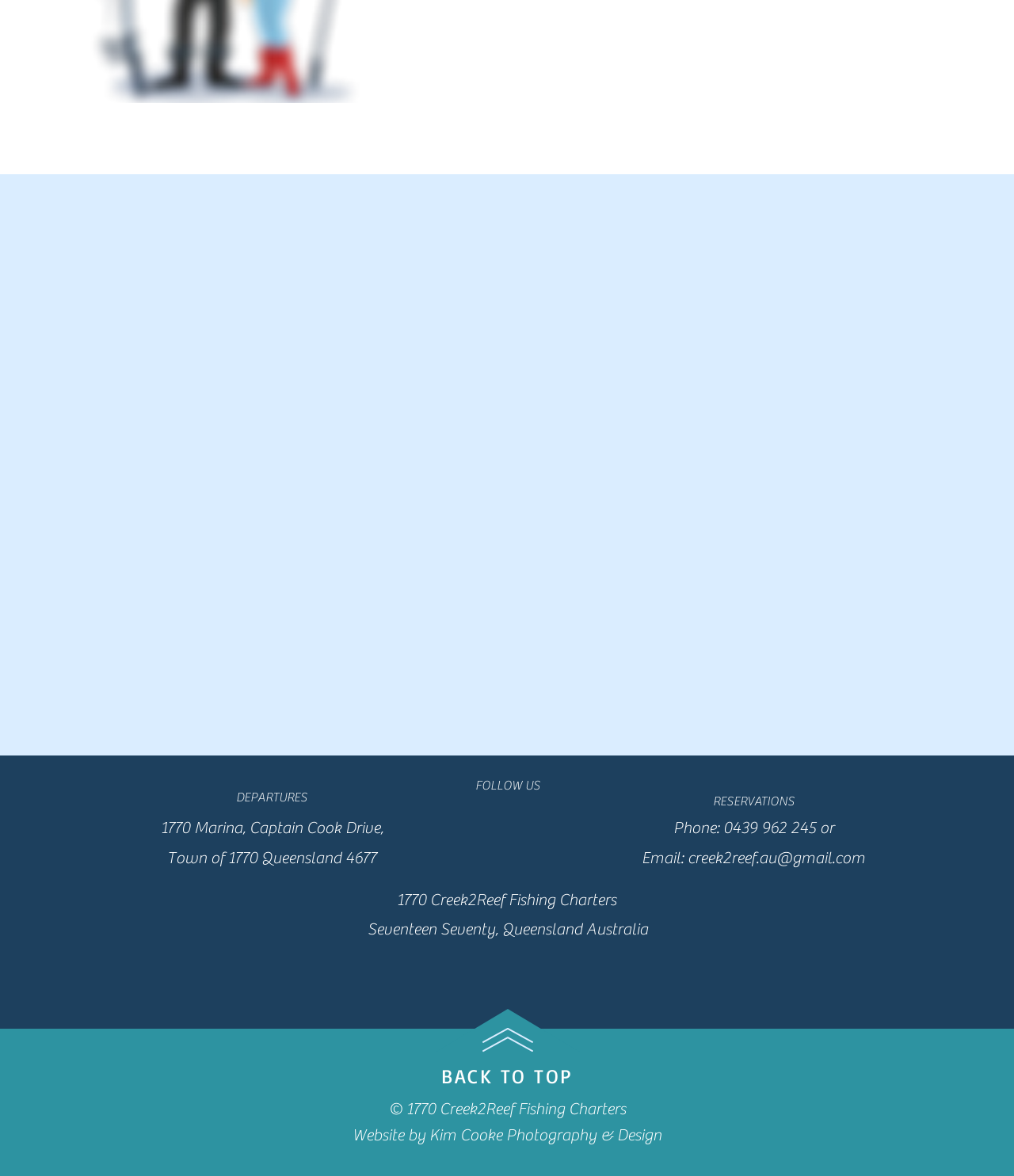Answer the question below in one word or phrase:
What is the phone number for reservations?

0439 962 245